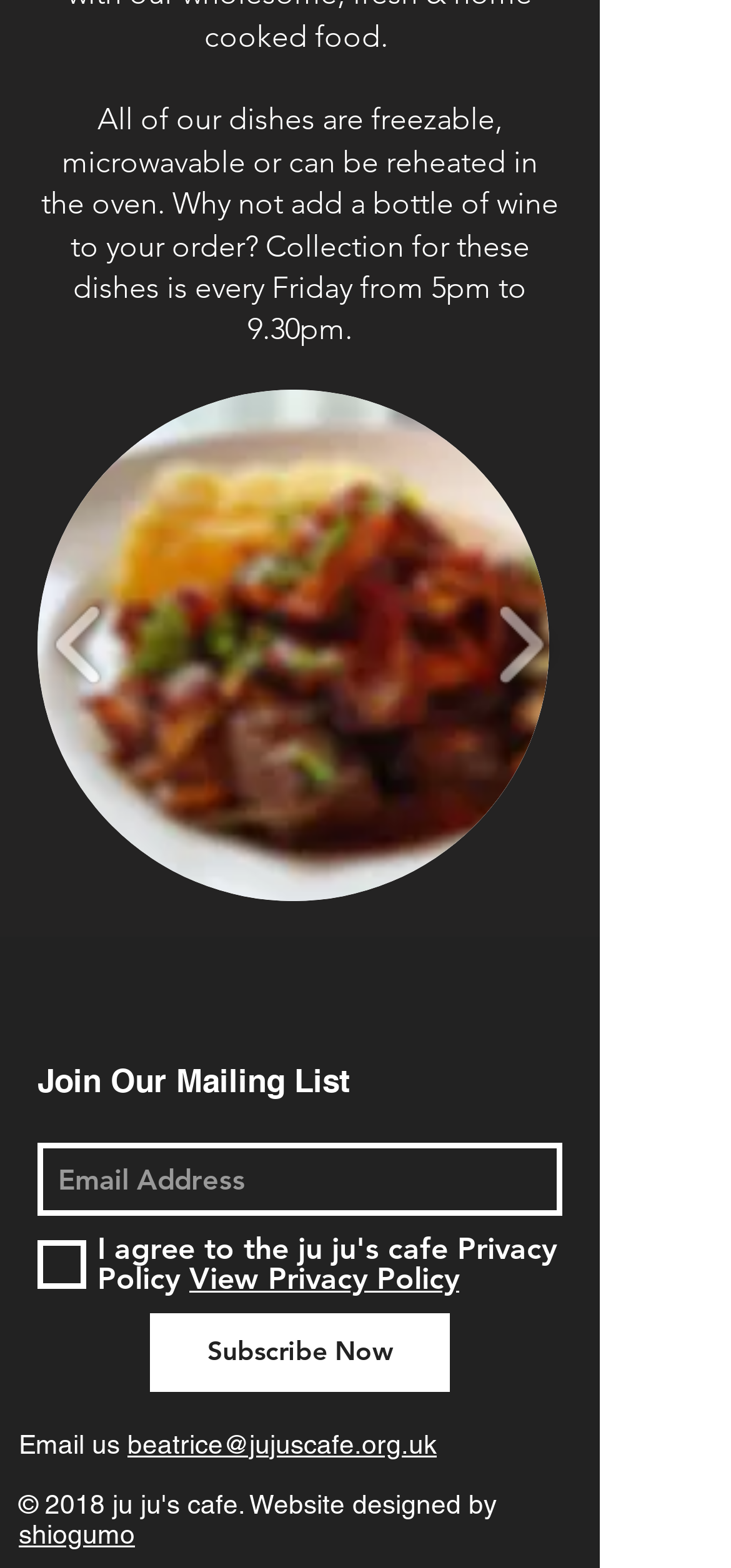Identify the bounding box coordinates of the section to be clicked to complete the task described by the following instruction: "Subscribe to the mailing list". The coordinates should be four float numbers between 0 and 1, formatted as [left, top, right, bottom].

[0.205, 0.837, 0.615, 0.888]